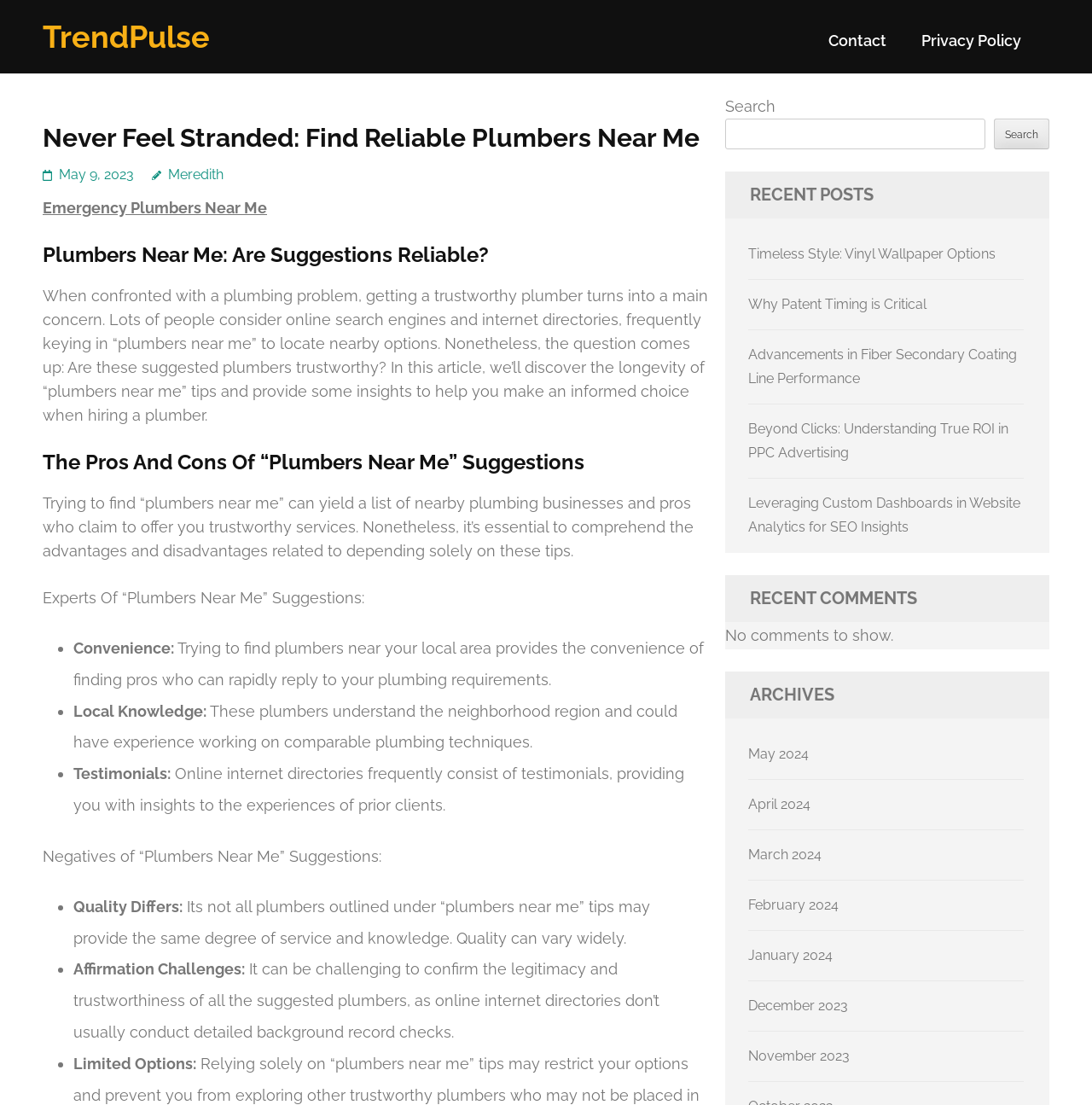Please give a short response to the question using one word or a phrase:
What is the purpose of the 'Archives' section?

To access past articles